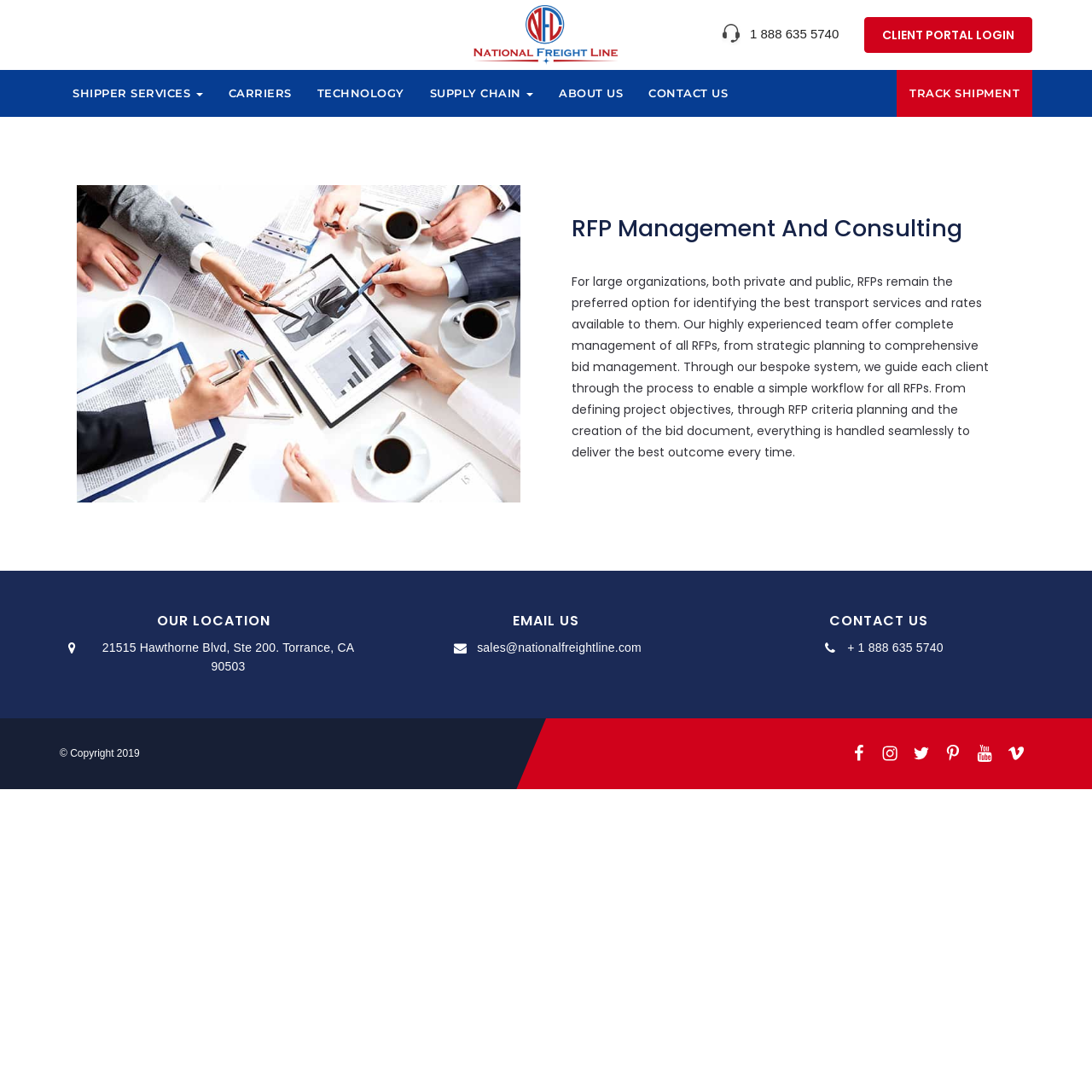Determine the bounding box coordinates of the clickable area required to perform the following instruction: "View shipper services". The coordinates should be represented as four float numbers between 0 and 1: [left, top, right, bottom].

[0.055, 0.064, 0.197, 0.107]